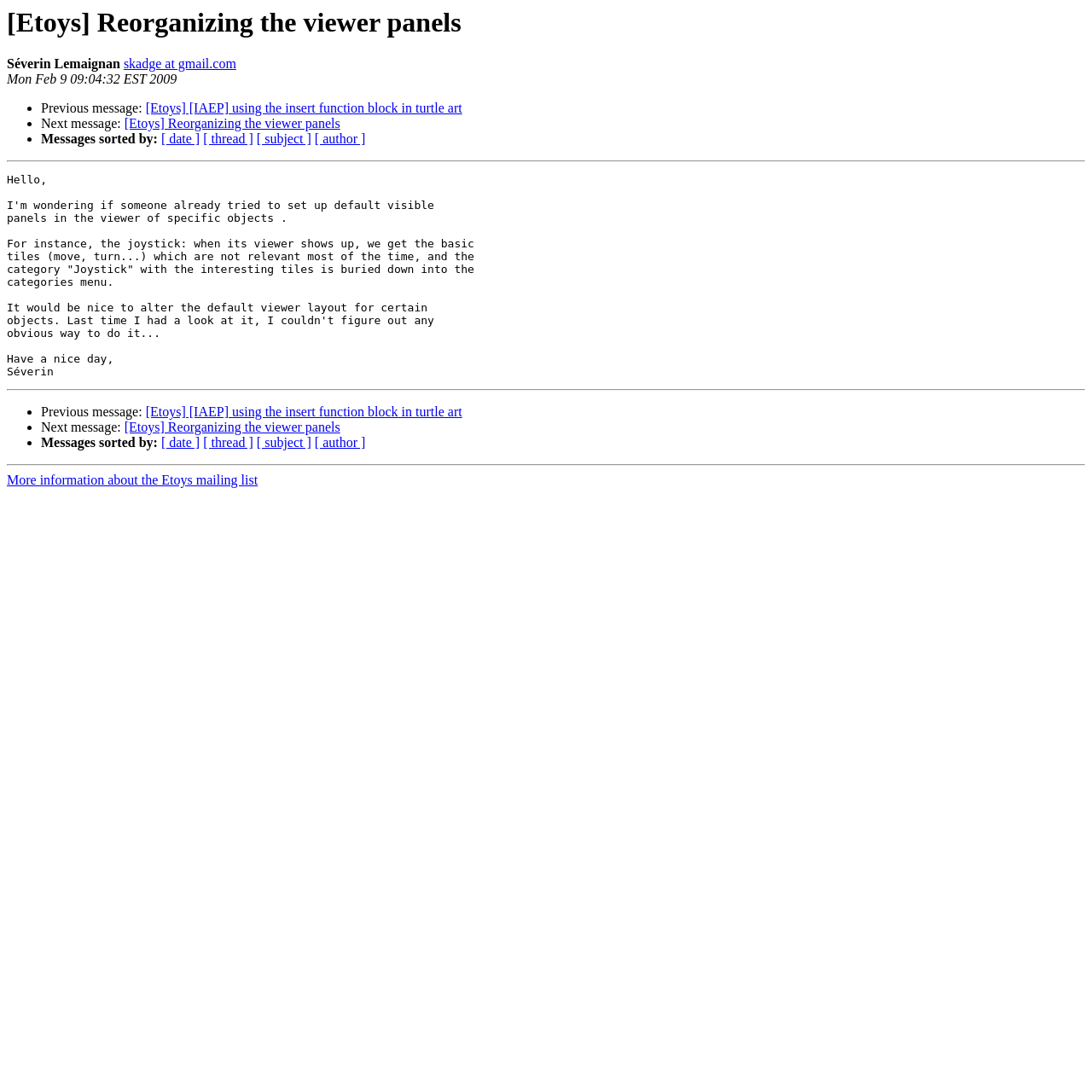Using the details from the image, please elaborate on the following question: What is the topic of this message?

The topic of this message is Reorganizing the viewer panels, which is indicated by the heading '[Etoys] Reorganizing the viewer panels' at the top of the webpage.